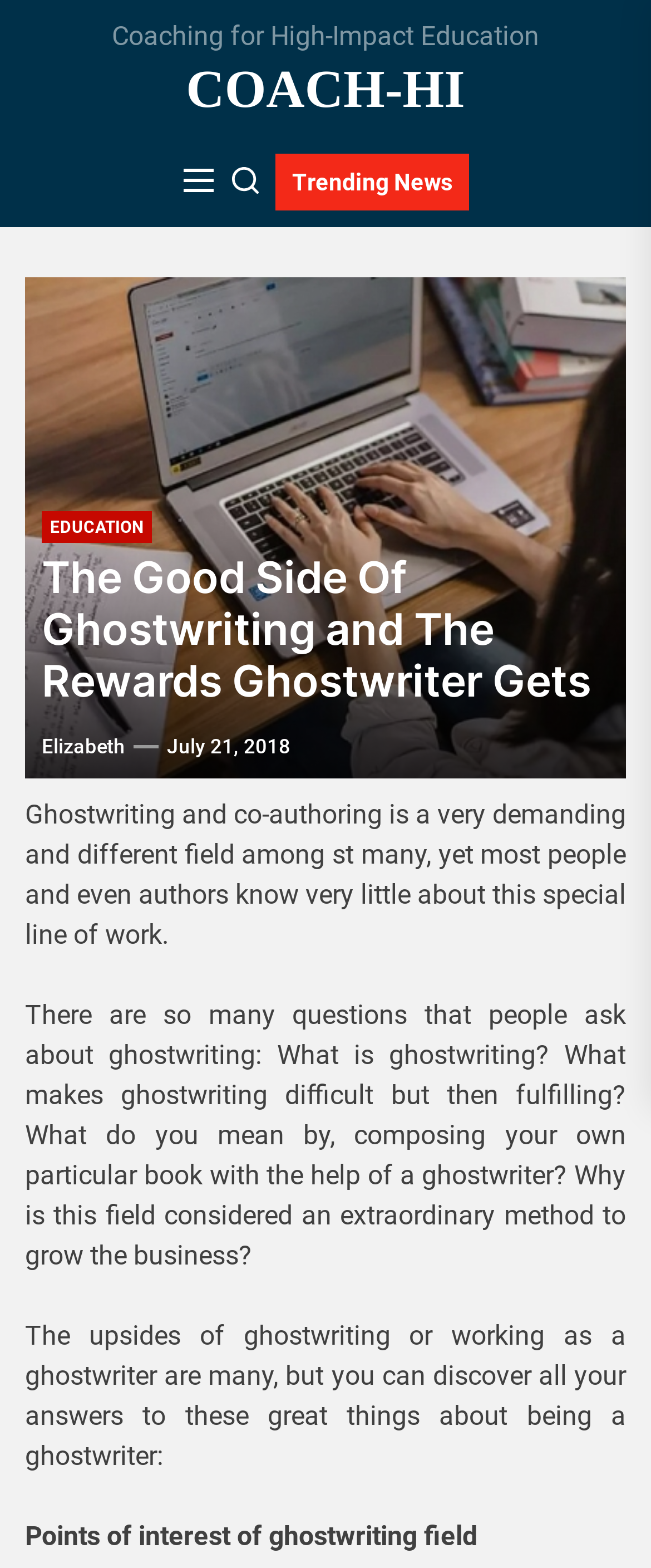Who is the author of the article?
Using the information from the image, answer the question thoroughly.

The author of the article can be found by looking at the links below the heading, where it says 'Elizabeth' and 'July 21, 2018', indicating that Elizabeth is the author of the article.